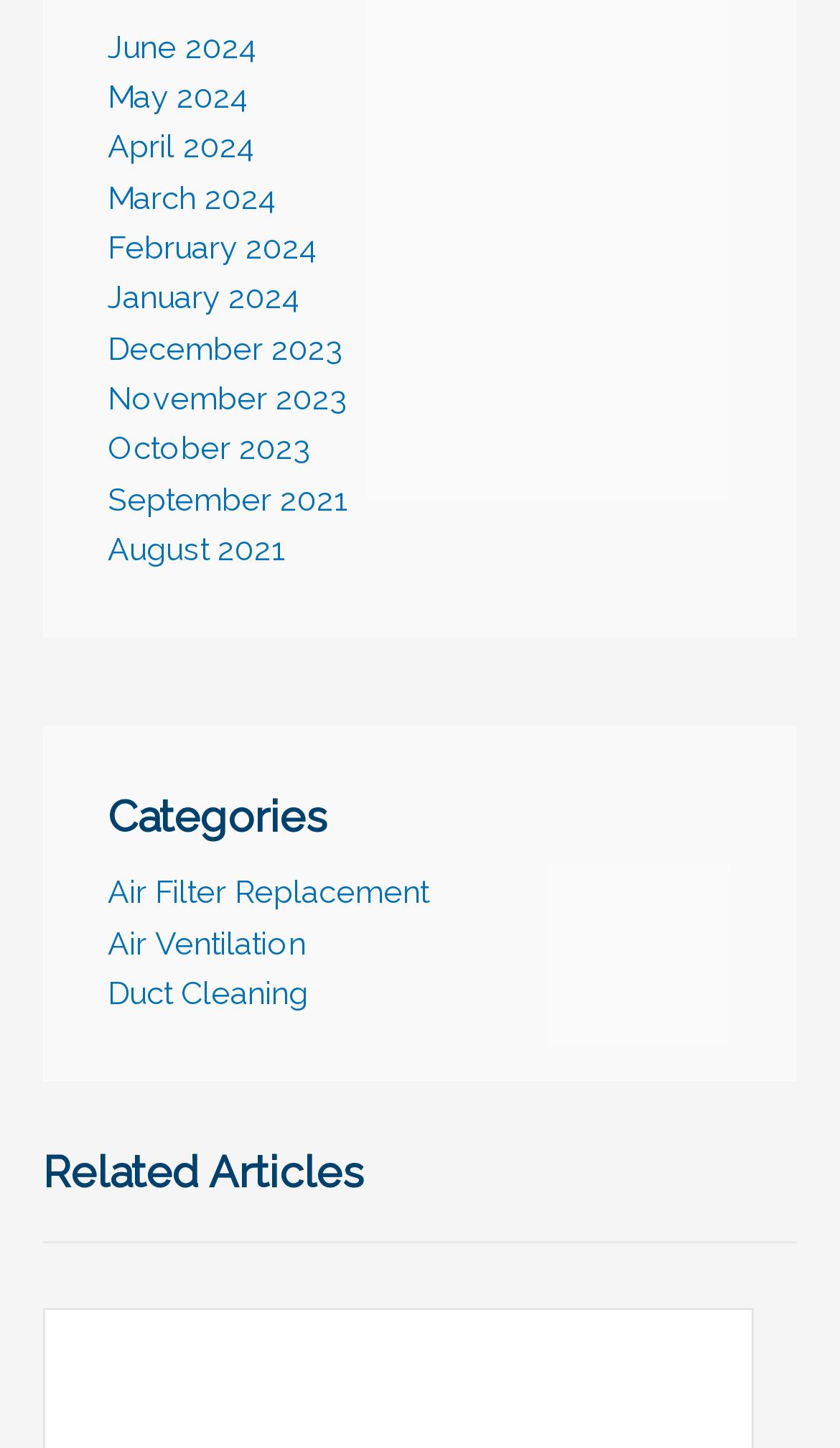Identify the bounding box coordinates of the area that should be clicked in order to complete the given instruction: "view June 2024". The bounding box coordinates should be four float numbers between 0 and 1, i.e., [left, top, right, bottom].

[0.128, 0.019, 0.308, 0.044]